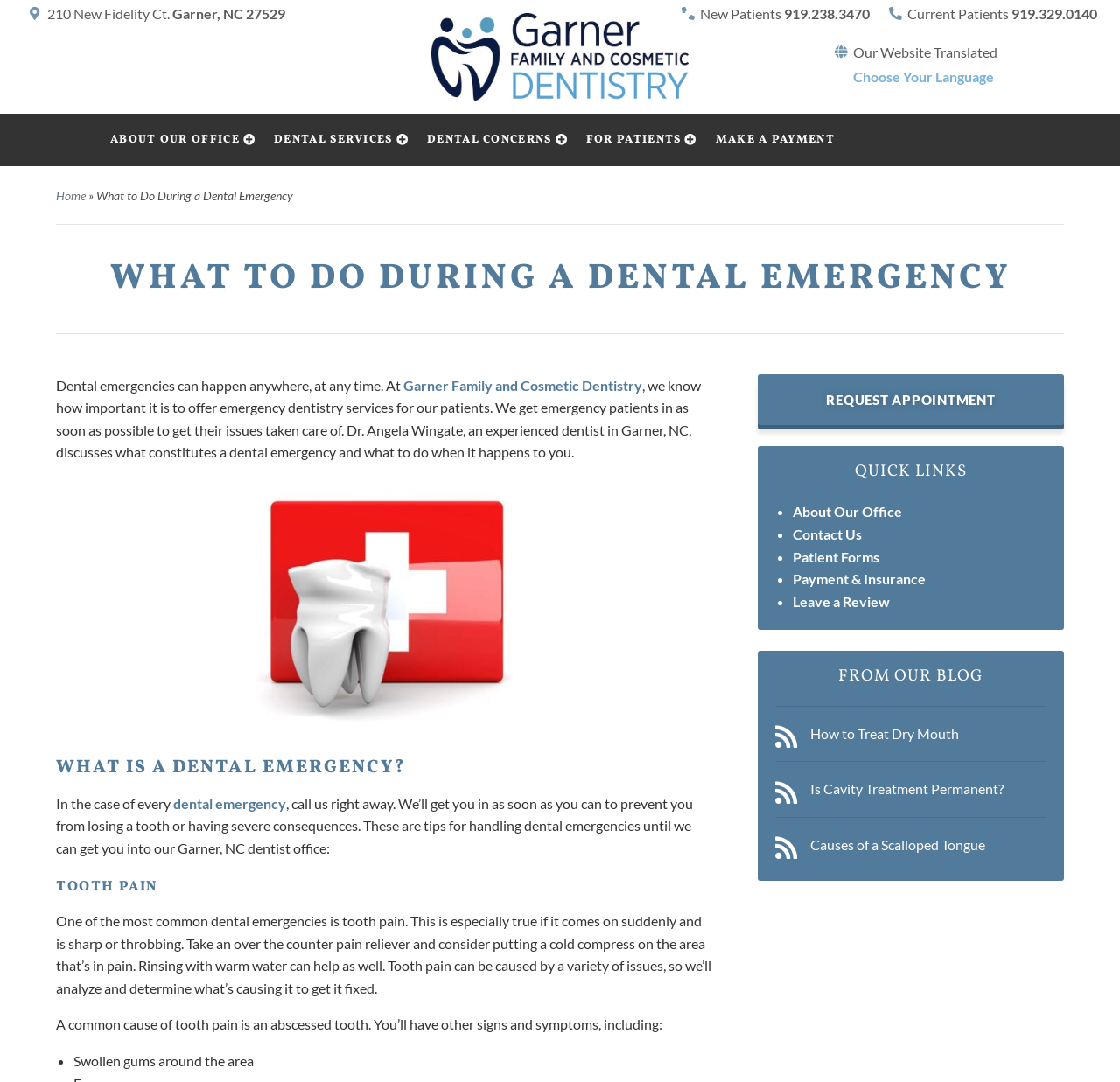Can you specify the bounding box coordinates for the region that should be clicked to fulfill this instruction: "Visit the 'ABOUT OUR OFFICE' page".

[0.708, 0.465, 0.805, 0.48]